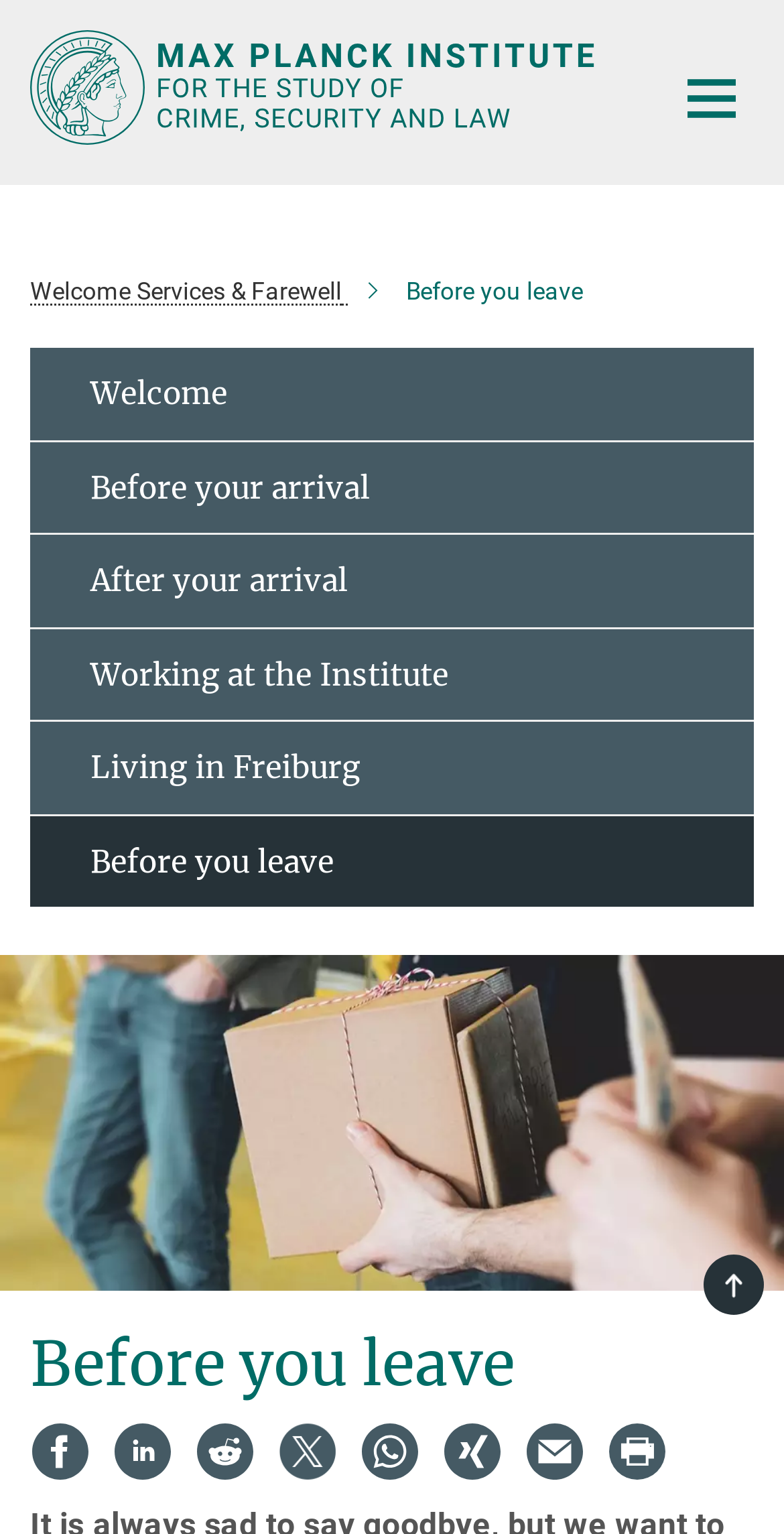What is the title of the figure?
Refer to the image and provide a concise answer in one word or phrase.

Welcome Services – Before you leave